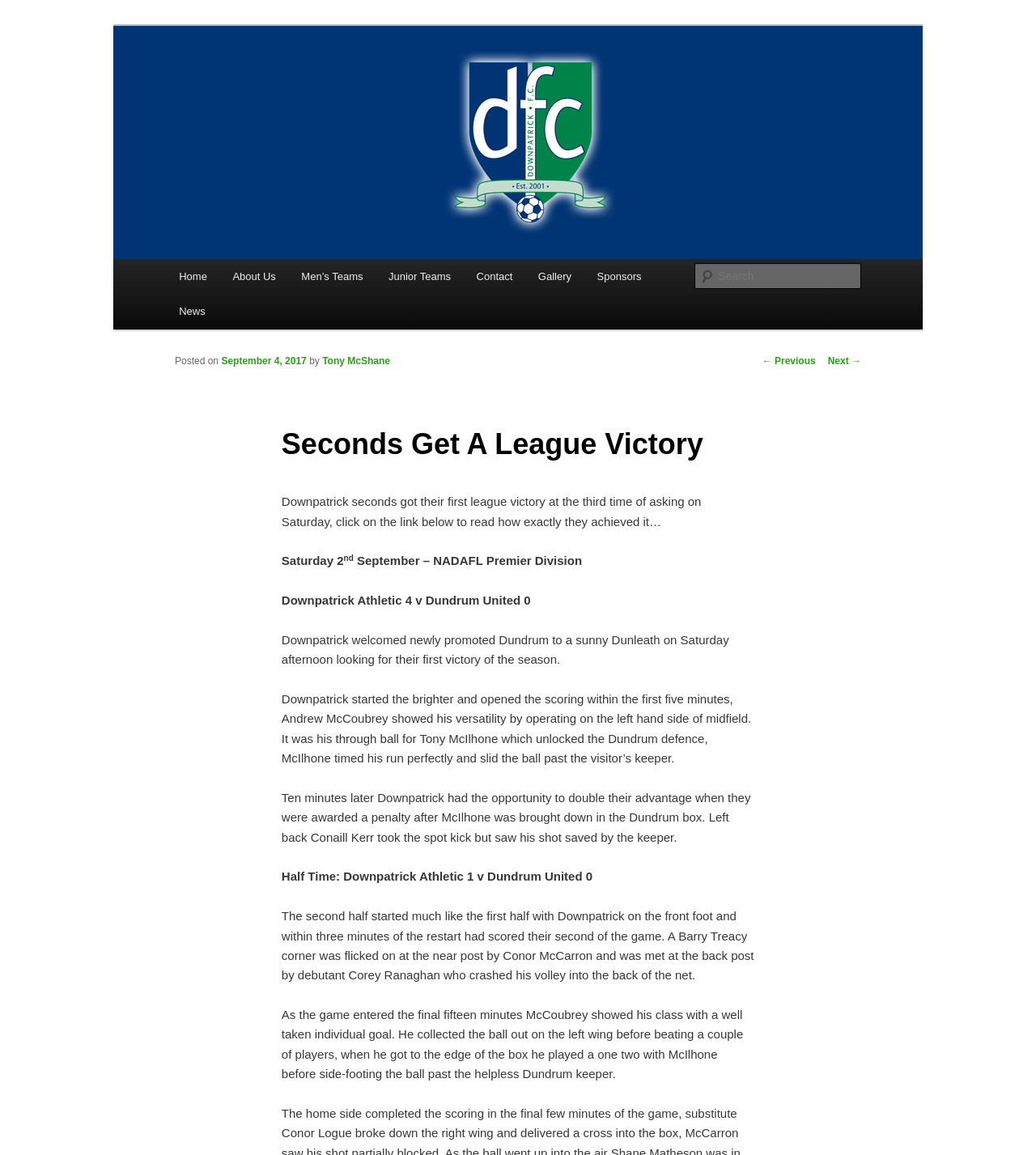What is the result of the penalty kick taken by Conaill Kerr?
Based on the content of the image, thoroughly explain and answer the question.

The result of the penalty kick can be found in the text 'Left back Conaill Kerr took the spot kick but saw his shot saved by the keeper.' which is located in the middle of the webpage. This text indicates that the penalty kick taken by Conaill Kerr was saved by the goalkeeper.